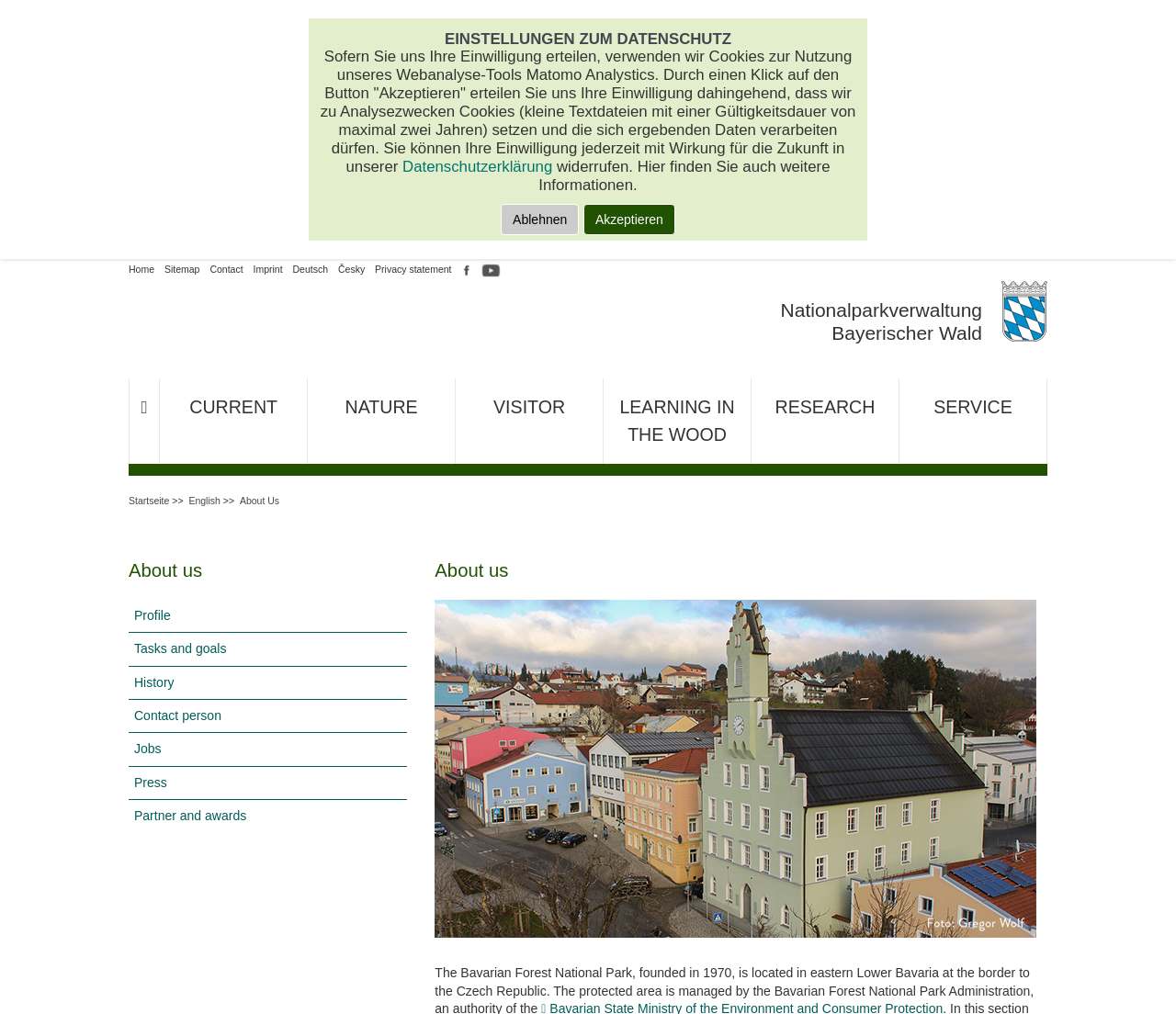Please determine the bounding box coordinates of the element's region to click for the following instruction: "Click on the 'Introduction' link".

None